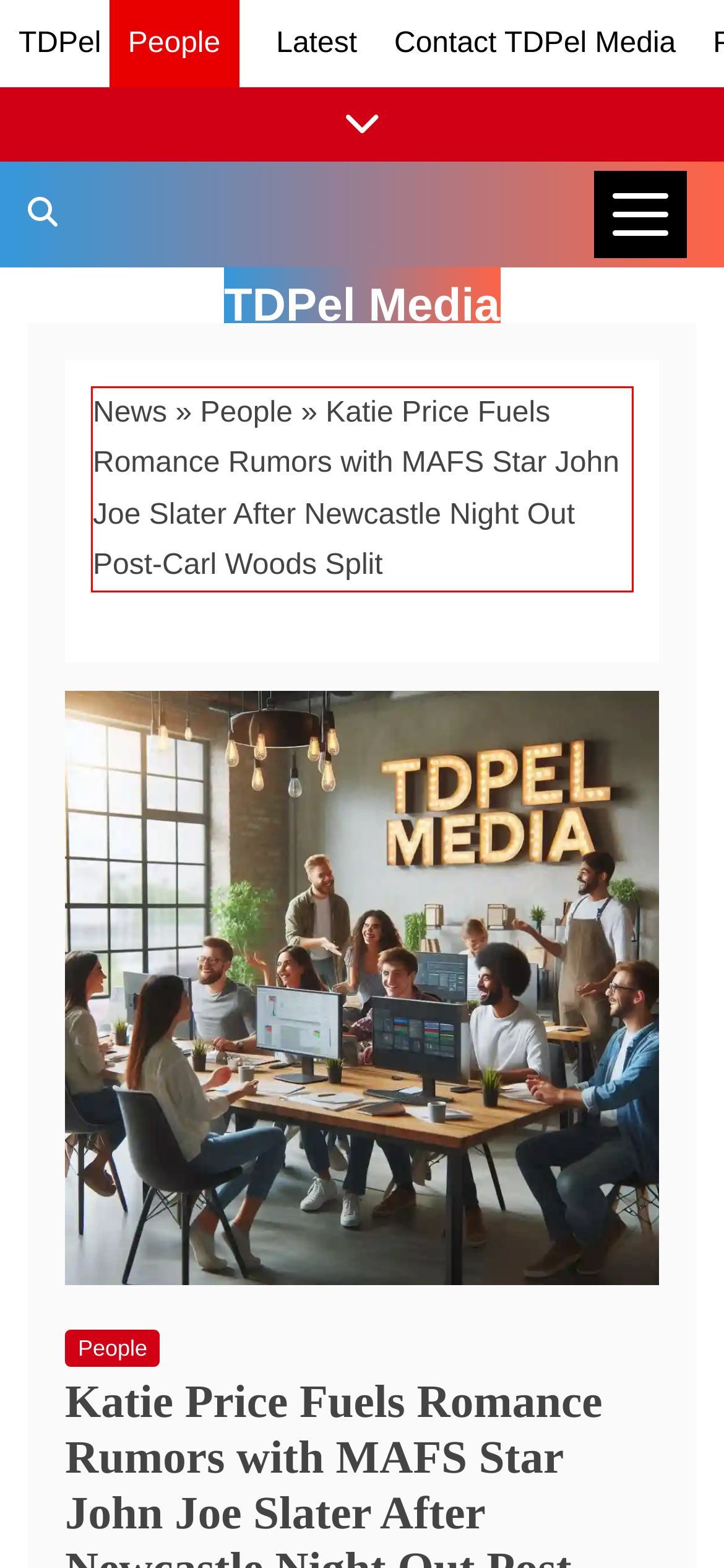Analyze the screenshot of a webpage where a red rectangle is bounding a UI element. Extract and generate the text content within this red bounding box.

News » People » Katie Price Fuels Romance Rumors with MAFS Star John Joe Slater After Newcastle Night Out Post-Carl Woods Split